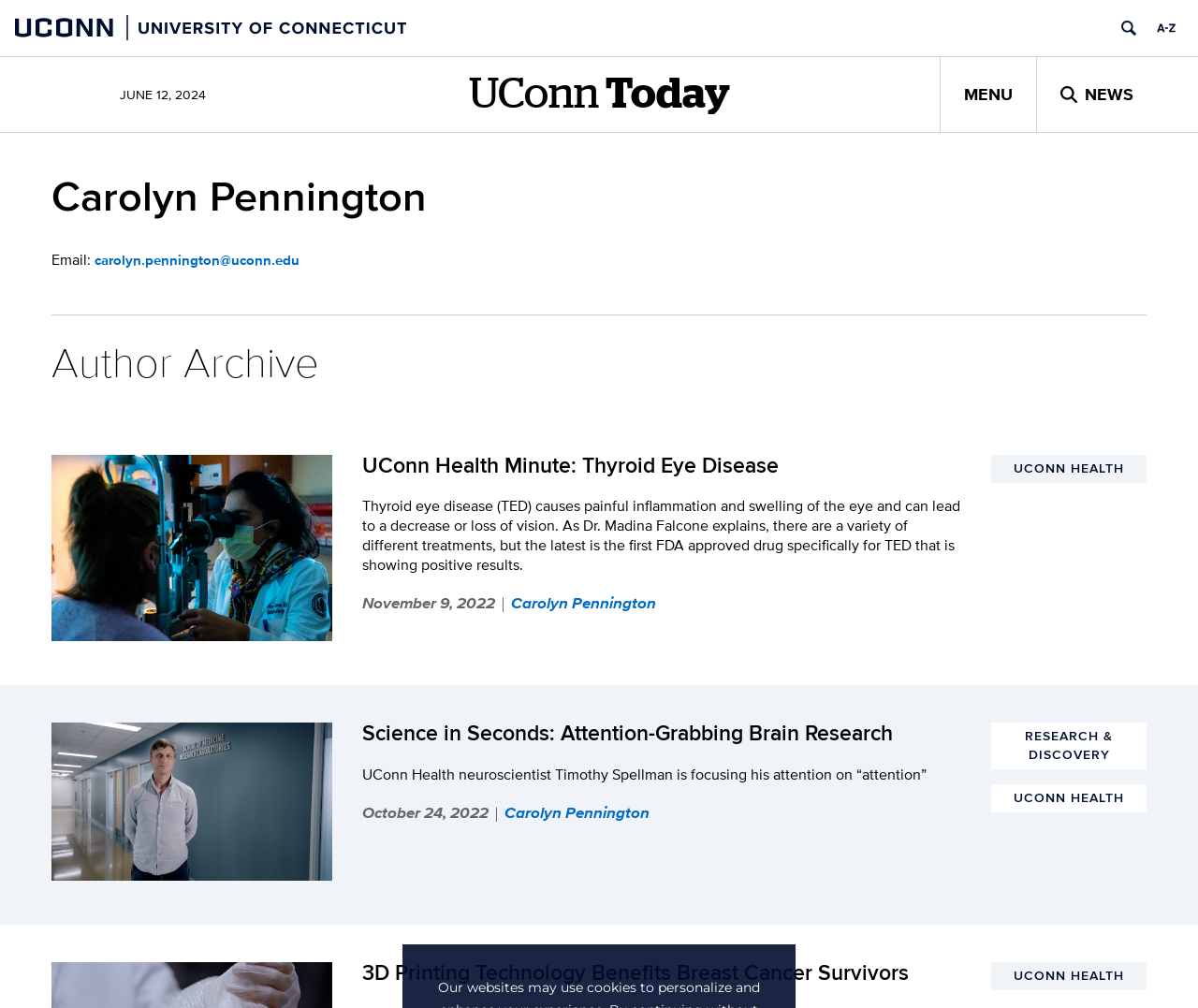What is the date of the article 'UConn Health Minute: Thyroid Eye Disease'? Please answer the question using a single word or phrase based on the image.

November 9, 2022